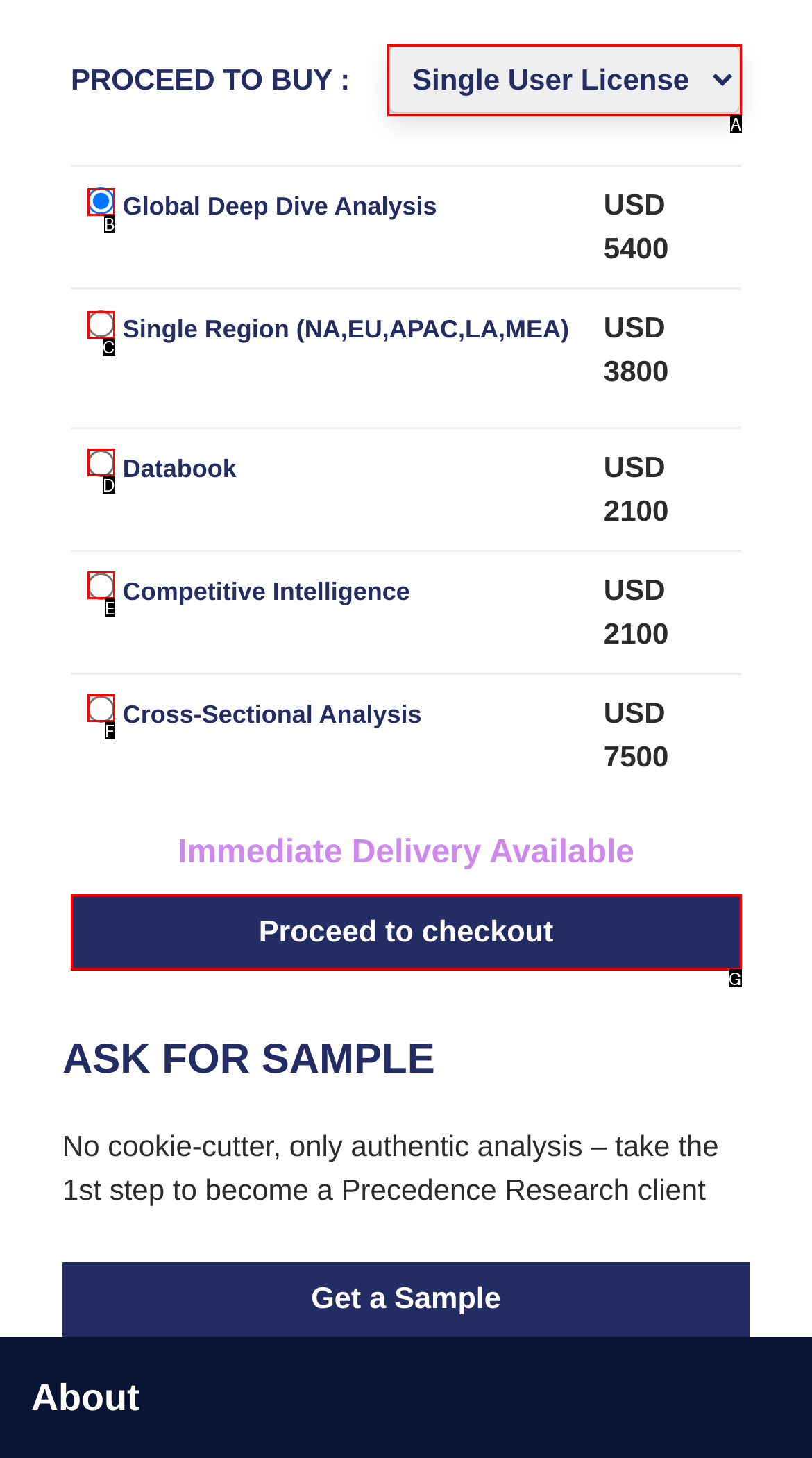Given the description: parent_node: Cross-Sectional Analysis name="lty" value="cross", identify the matching HTML element. Provide the letter of the correct option.

F